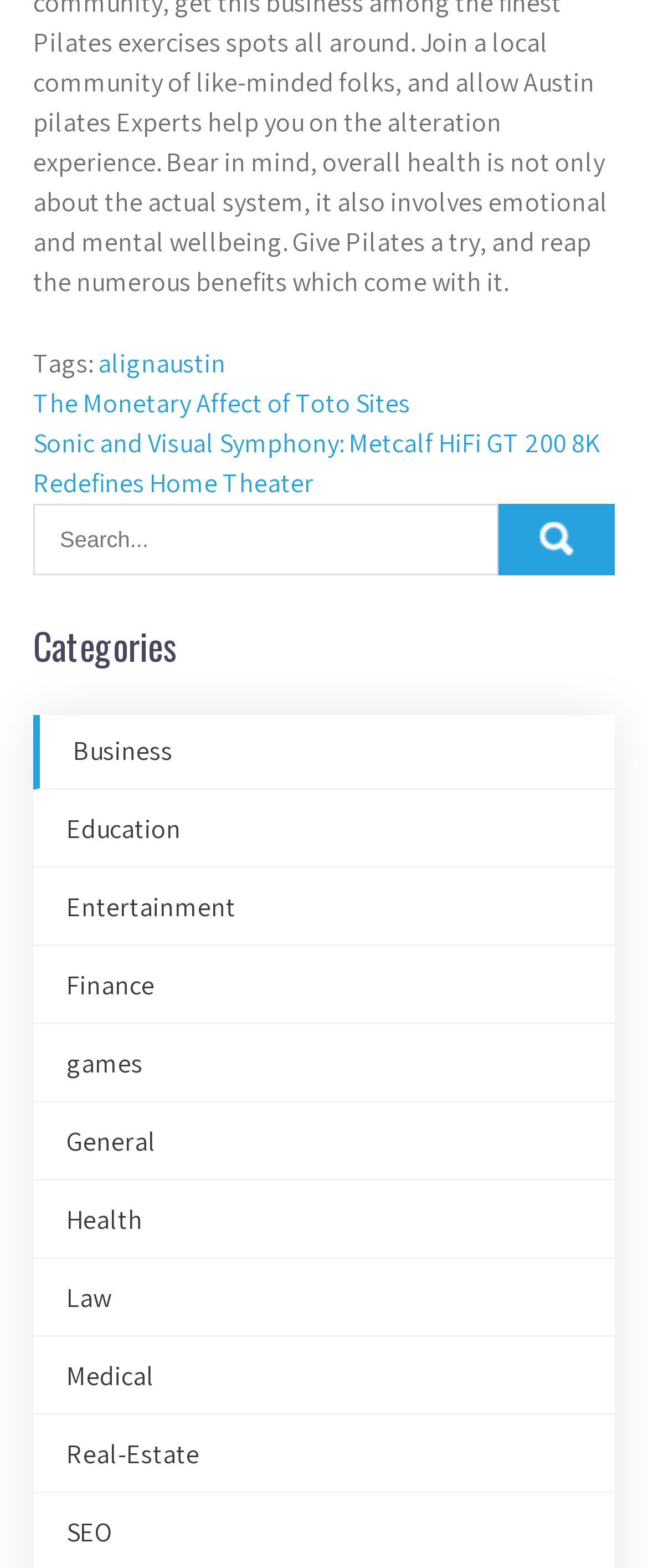Can you specify the bounding box coordinates for the region that should be clicked to fulfill this instruction: "Learn how to harden off seedlings".

None